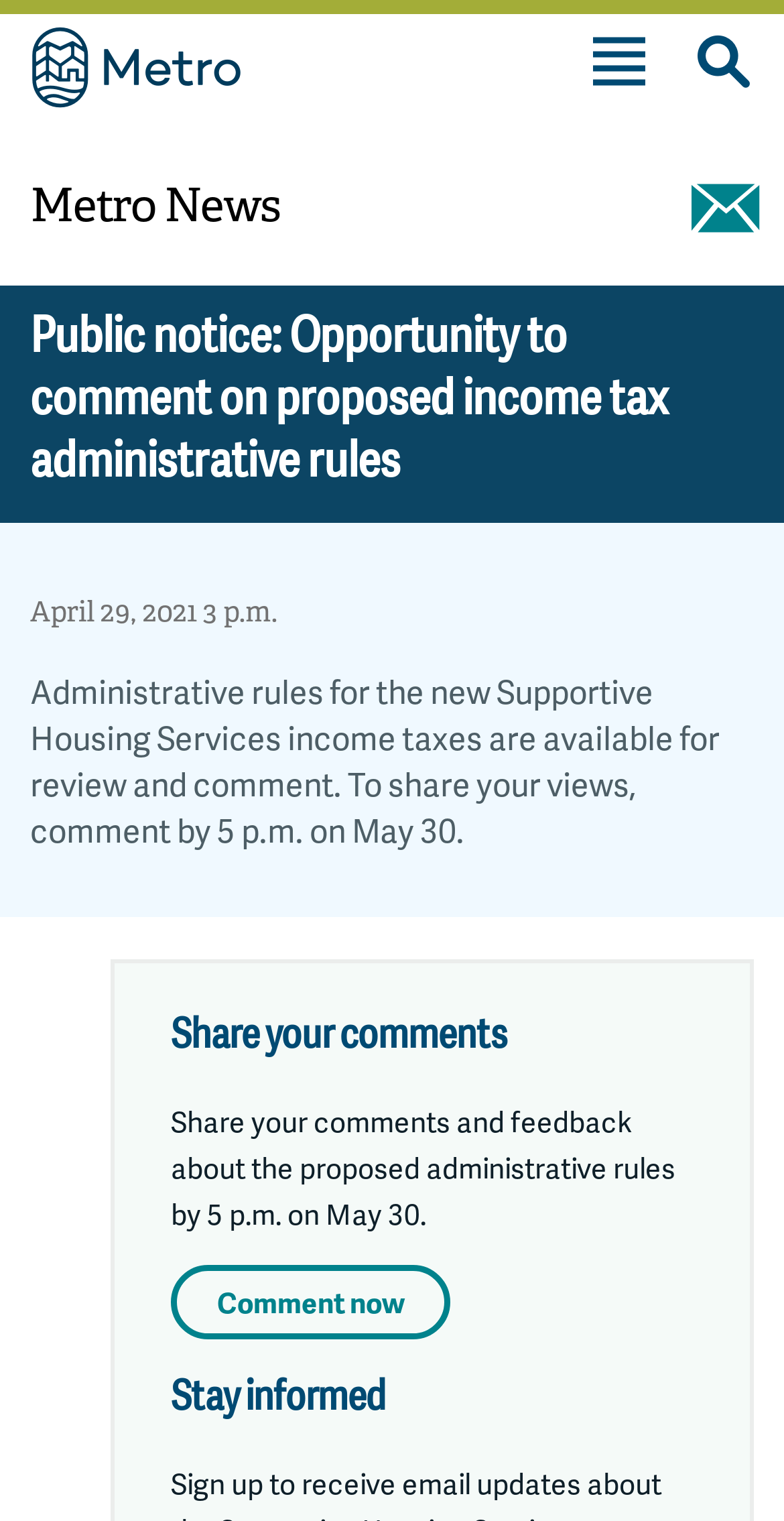Find the bounding box coordinates for the area you need to click to carry out the instruction: "Comment now". The coordinates should be four float numbers between 0 and 1, indicated as [left, top, right, bottom].

[0.733, 0.009, 0.846, 0.082]